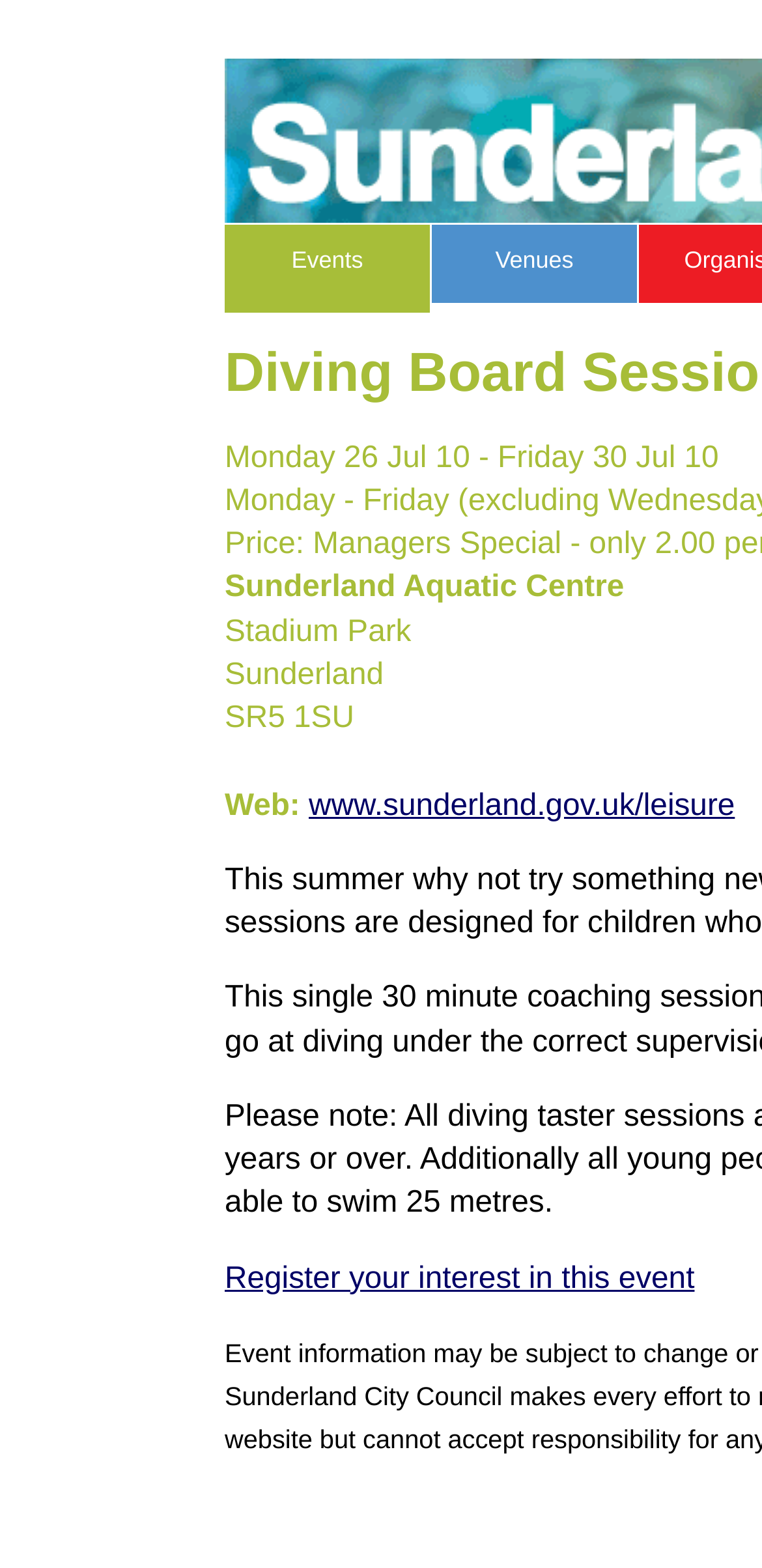Given the description Venues, predict the bounding box coordinates of the UI element. Ensure the coordinates are in the format (top-left x, top-left y, bottom-right x, bottom-right y) and all values are between 0 and 1.

[0.567, 0.153, 0.836, 0.18]